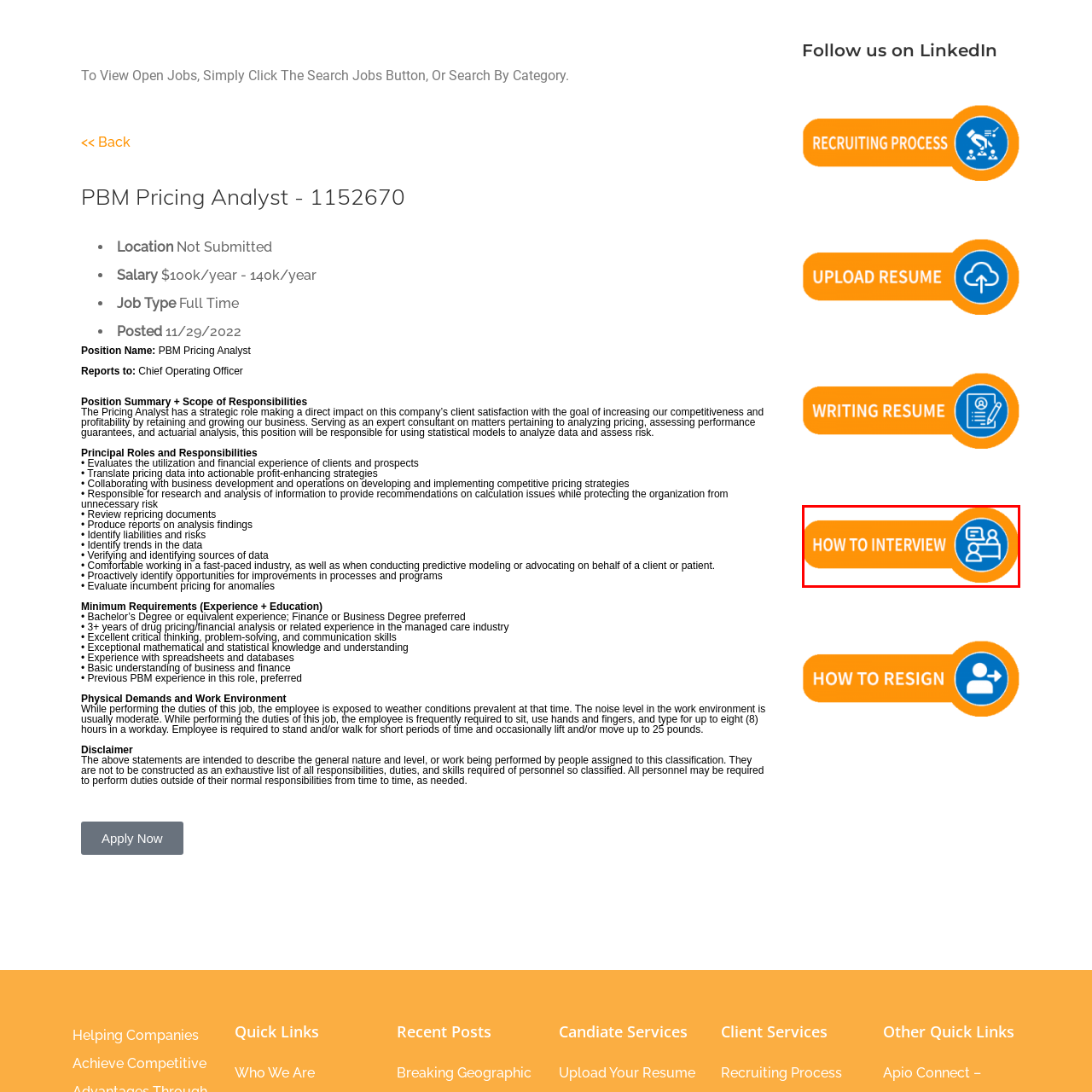Analyze the image encased in the red boundary, What is the likely purpose of the button?
 Respond using a single word or phrase.

directs to interview resources